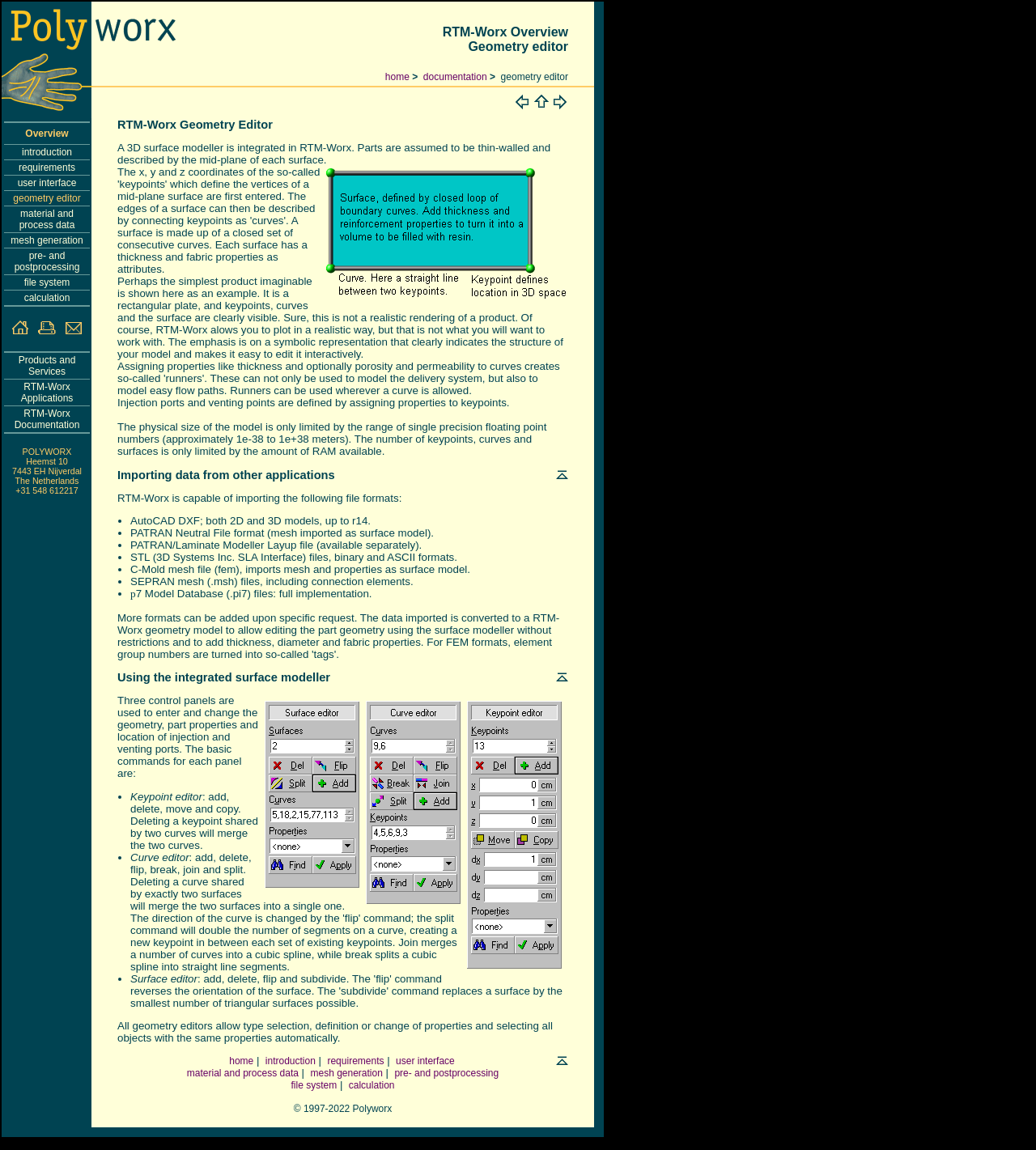Please specify the bounding box coordinates for the clickable region that will help you carry out the instruction: "click the 'RTM-Worx Overview Geometry editor' link".

[0.113, 0.001, 0.548, 0.075]